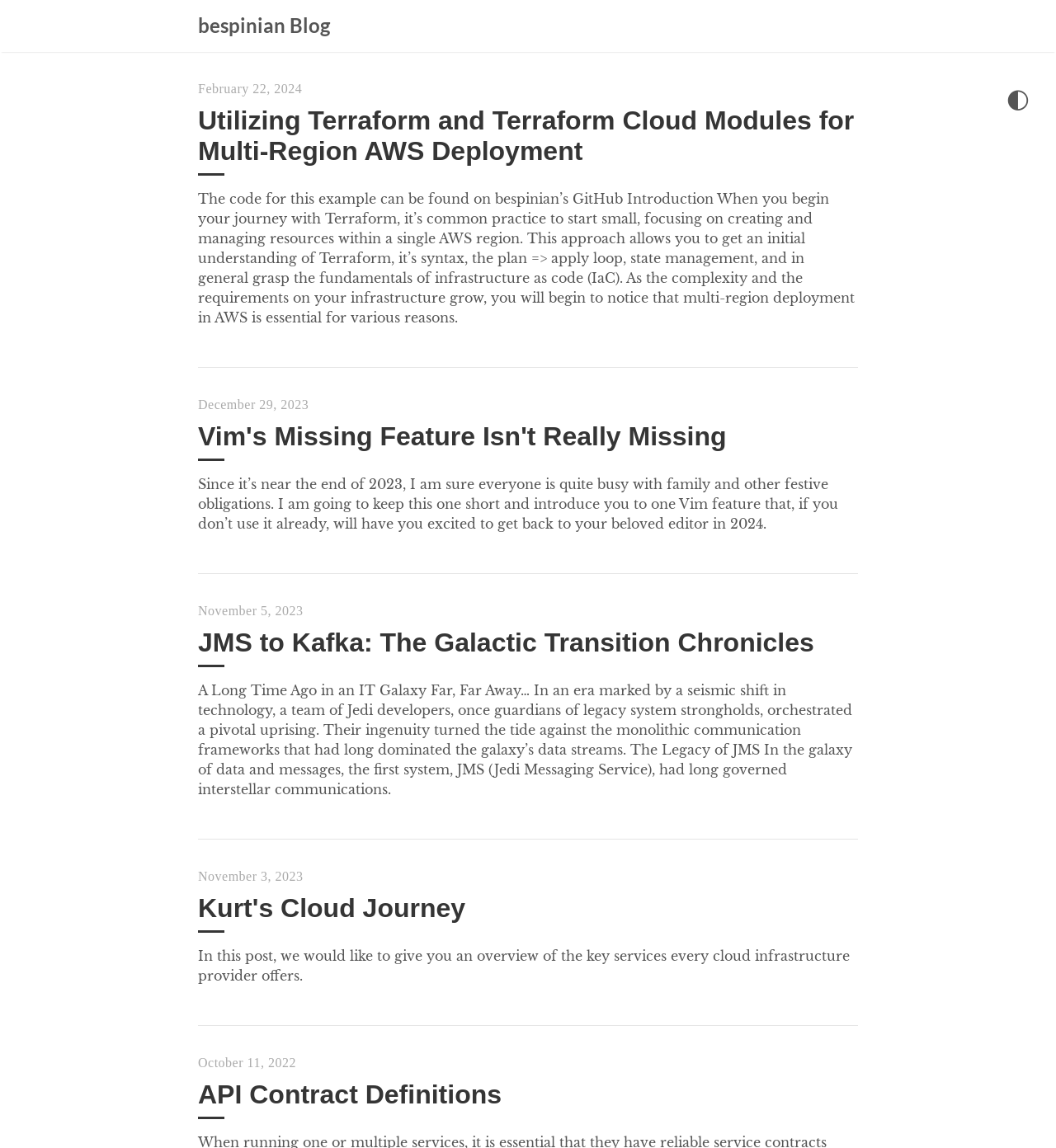Calculate the bounding box coordinates of the UI element given the description: "◐".

[0.953, 0.068, 0.975, 0.103]